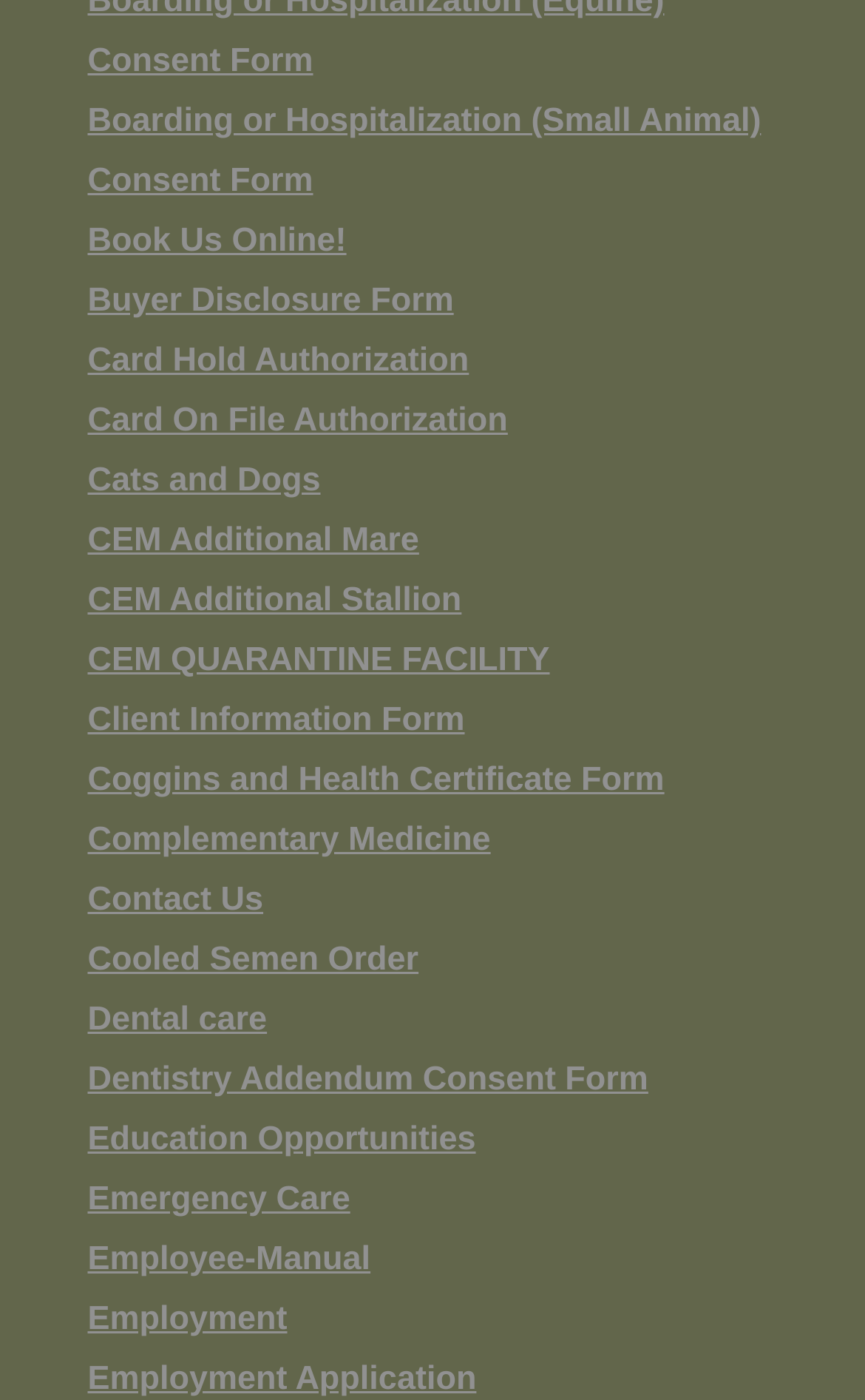Respond with a single word or short phrase to the following question: 
Is there a link to contact the organization?

Yes